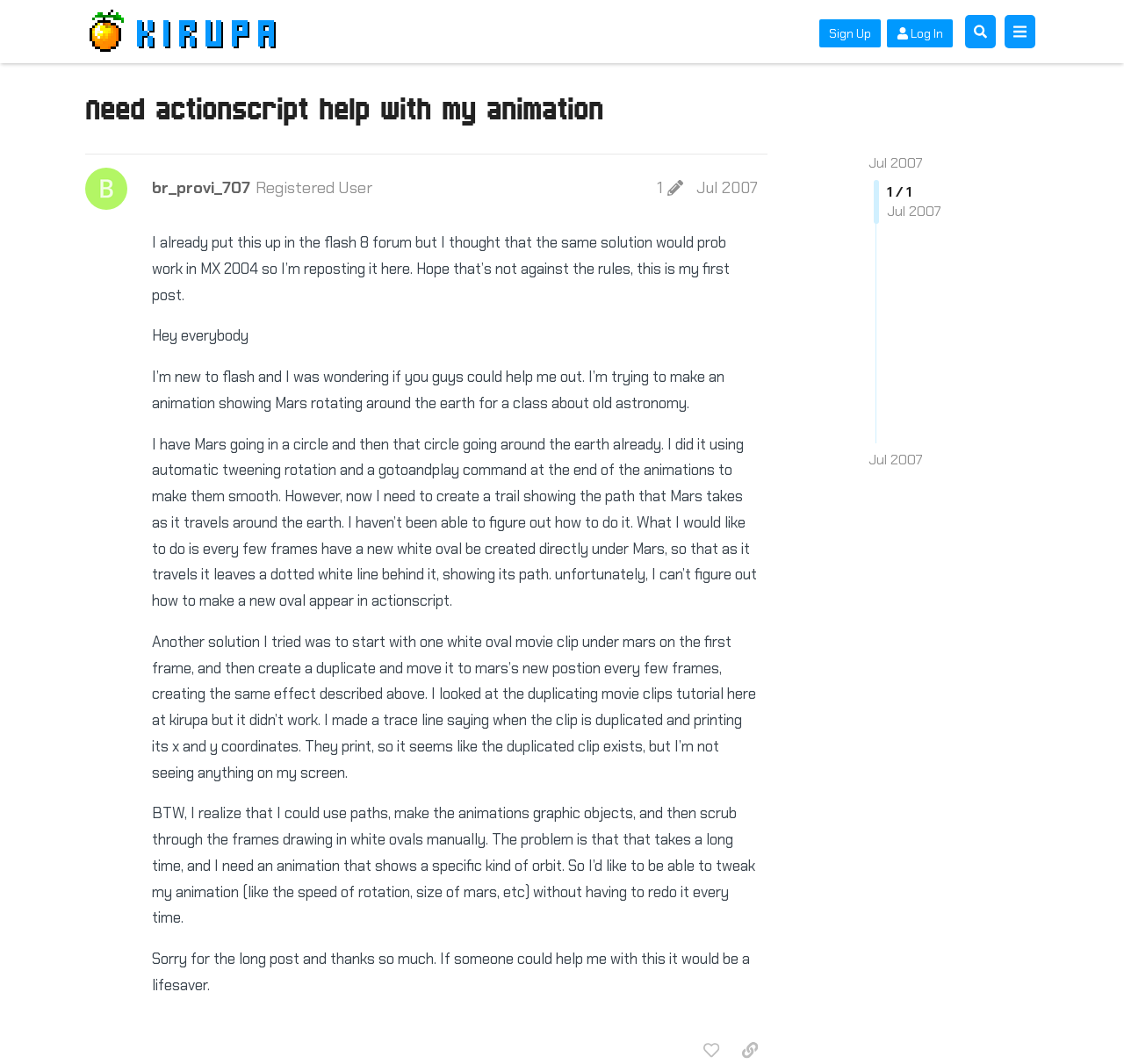Answer the question with a brief word or phrase:
What is the user's alternative solution?

Use paths and manual drawing